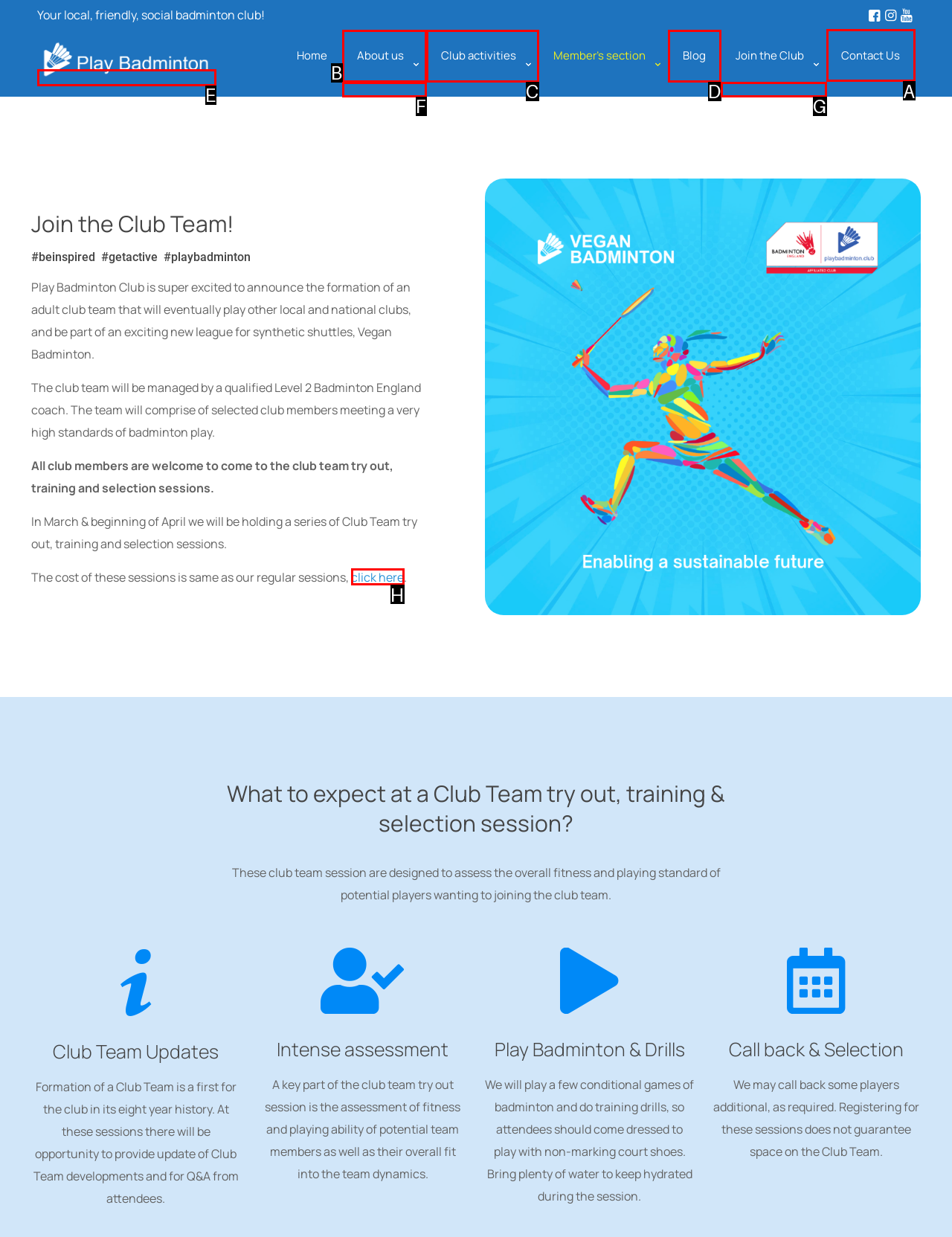Identify the letter of the UI element I need to click to carry out the following instruction: Click the 'Contact Us' link

A